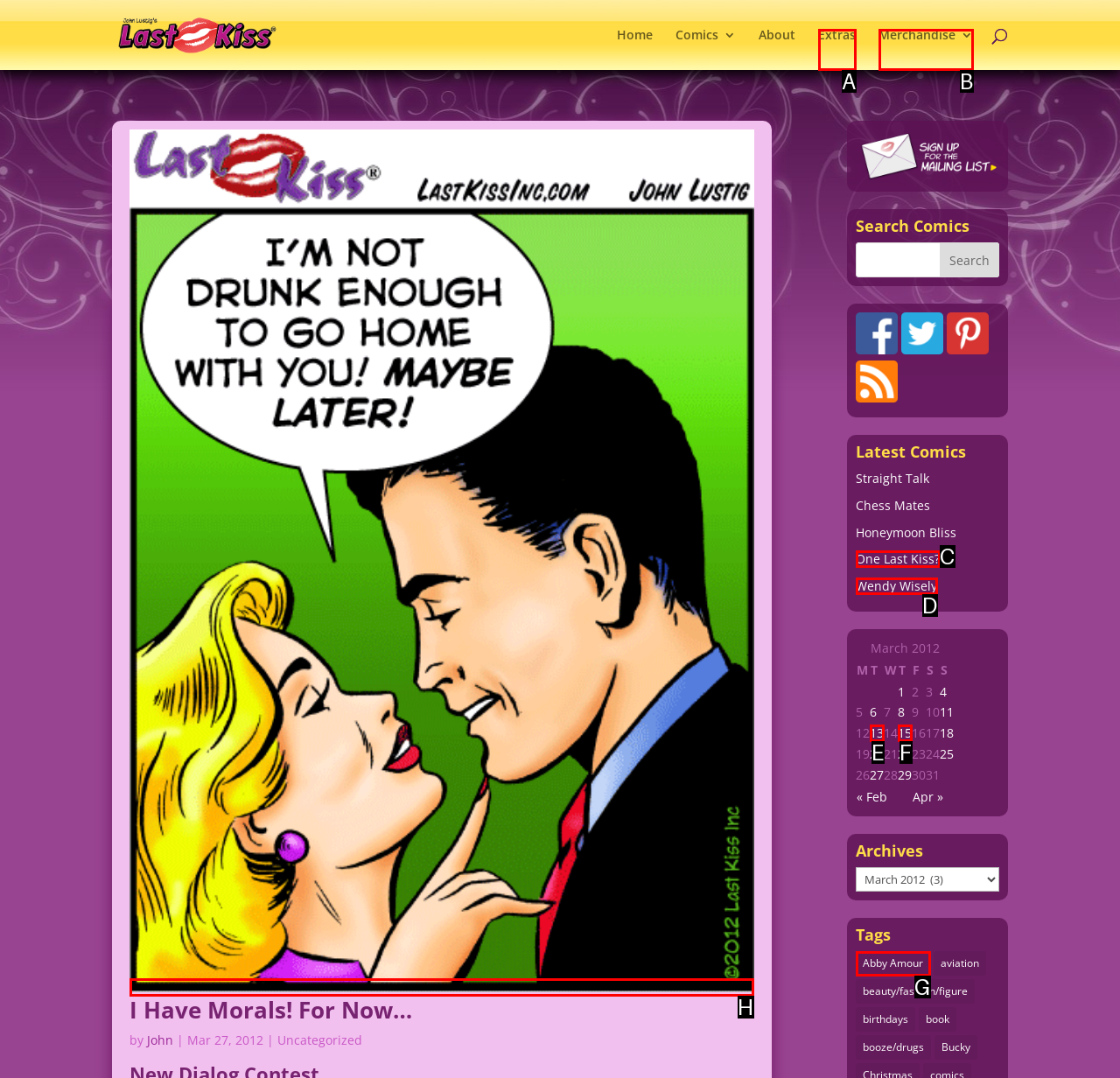Choose the HTML element you need to click to achieve the following task: View the latest comic 'I Have Morals! For Now…'
Respond with the letter of the selected option from the given choices directly.

H